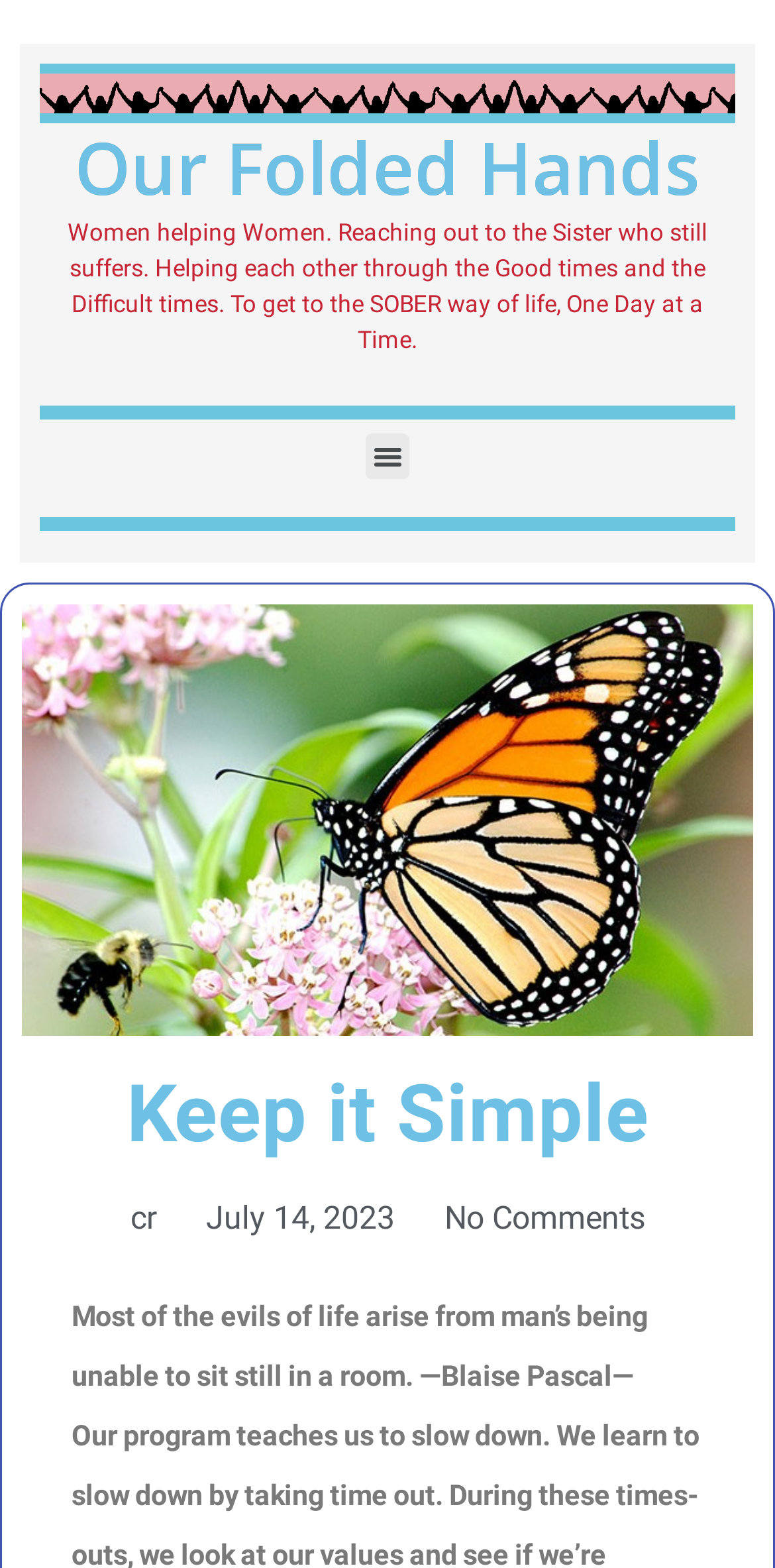What is the name of the organization?
From the details in the image, answer the question comprehensively.

The name of the organization can be found in the heading element at the top of the webpage, which reads 'Keep it Simple -'. This suggests that the organization's name is 'Keep it Simple'.